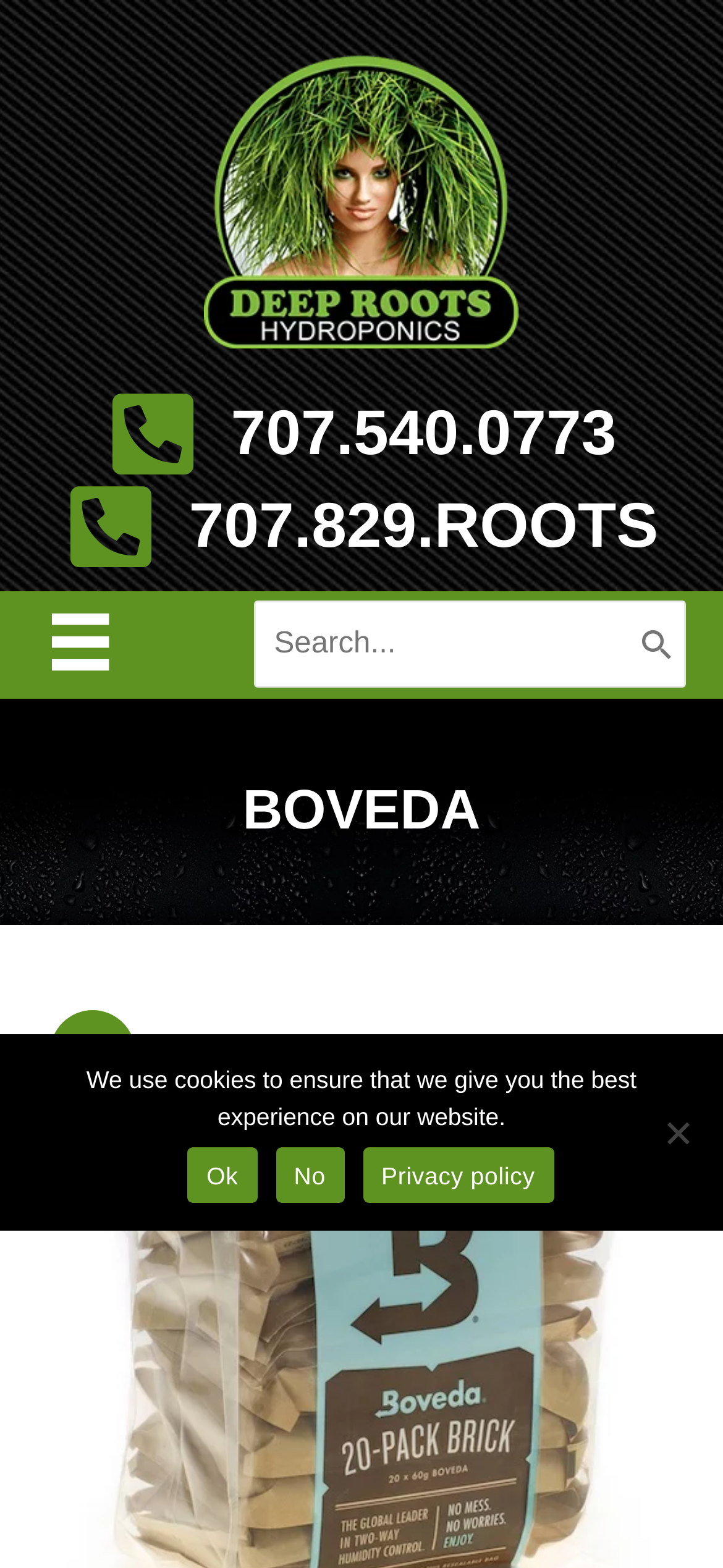Please specify the bounding box coordinates of the clickable region to carry out the following instruction: "Call 707.540.0773". The coordinates should be four float numbers between 0 and 1, in the format [left, top, right, bottom].

[0.319, 0.254, 0.853, 0.299]